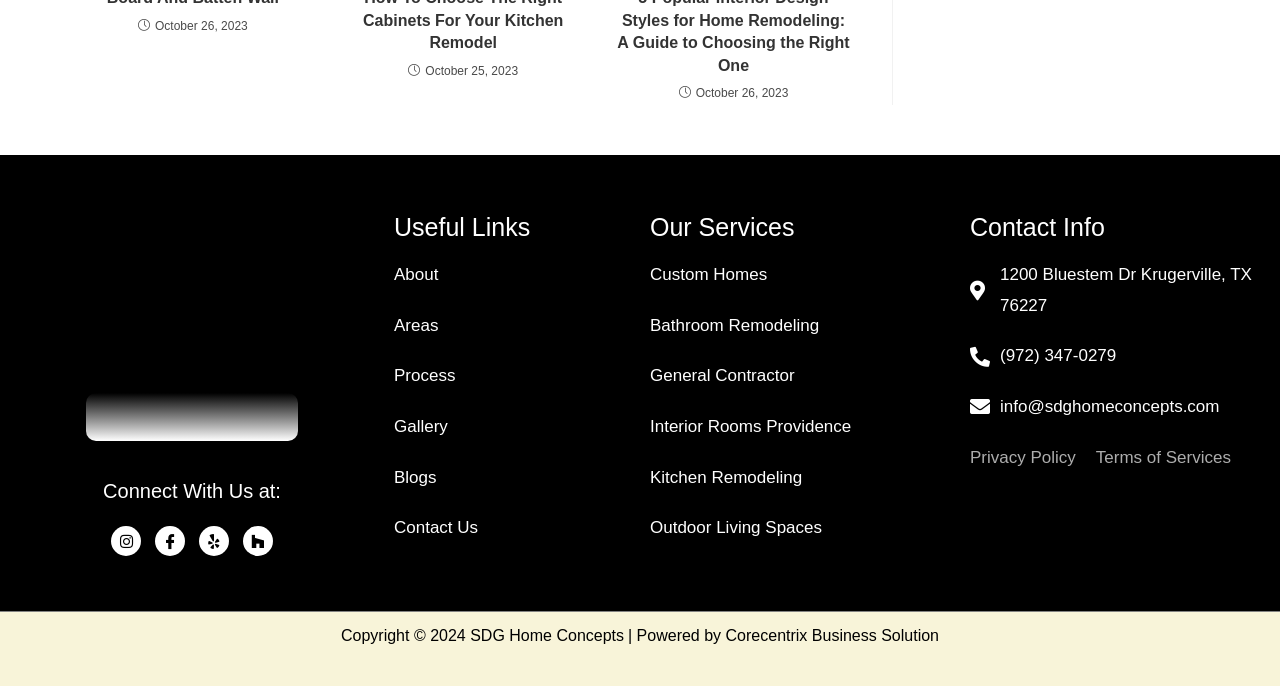Locate the bounding box coordinates of the element to click to perform the following action: 'View Privacy Policy'. The coordinates should be given as four float values between 0 and 1, in the form of [left, top, right, bottom].

[0.758, 0.645, 0.84, 0.69]